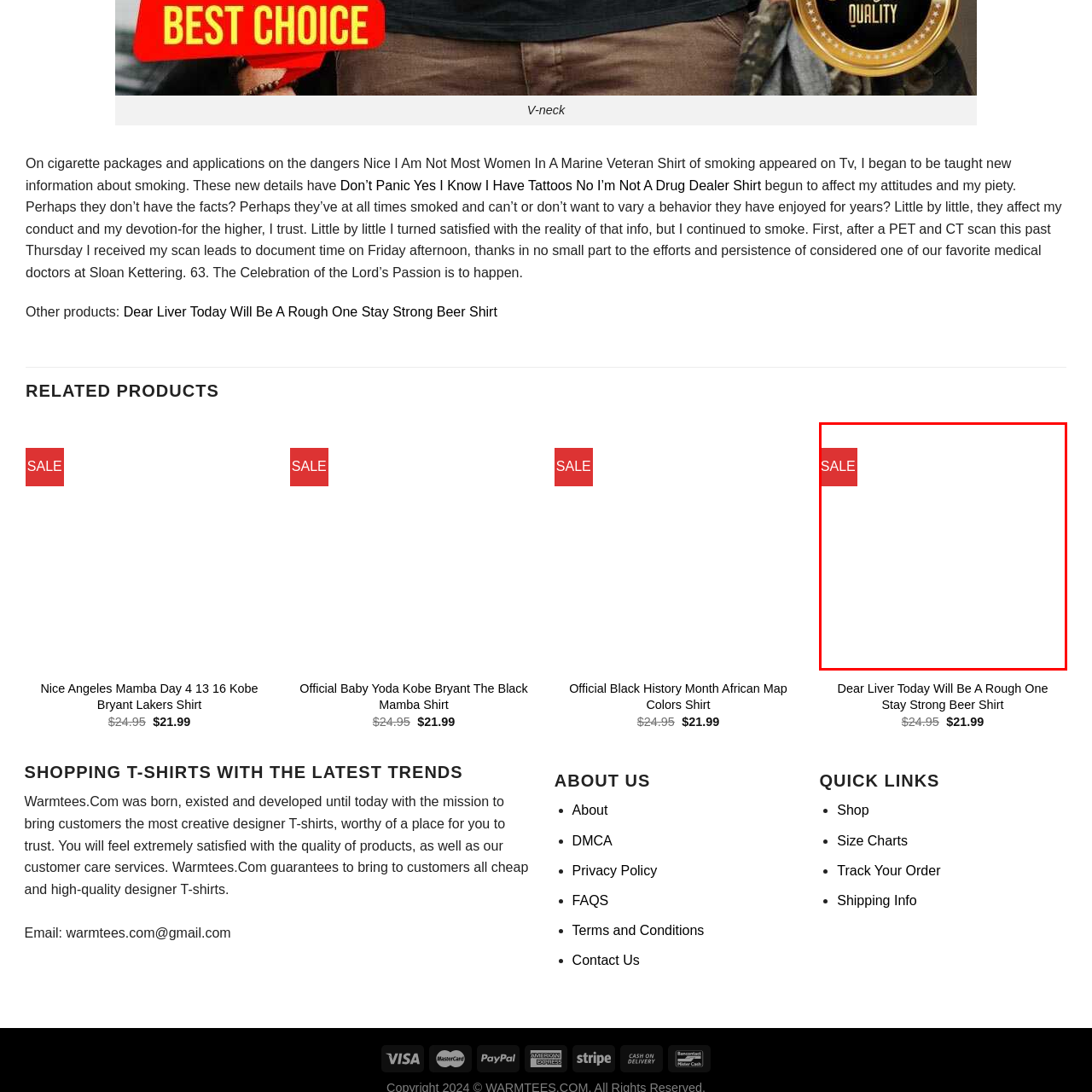Create a detailed narrative of the scene depicted inside the red-outlined image.

The image features a promotional label highlighting a "SALE" on clothing items, specifically targeting trendy graphic t-shirts. Below the bold, eye-catching red SALE tag, the featured shirt design displays the phrase "Dear Liver Today Will Be A Rough One Stay Strong Beer Shirt." This humorous and relatable statement is designed to resonate with those who appreciate fun and casual apparel, especially among beer enthusiasts. The shirt is part of a larger collection that emphasizes creativity and quality in graphic t-shirt designs, presenting options for customers looking to make a statement with their fashion choices. The indicated price for this shirt is $21.99, making it an attractive offer for shoppers seeking stylish yet affordable clothing.